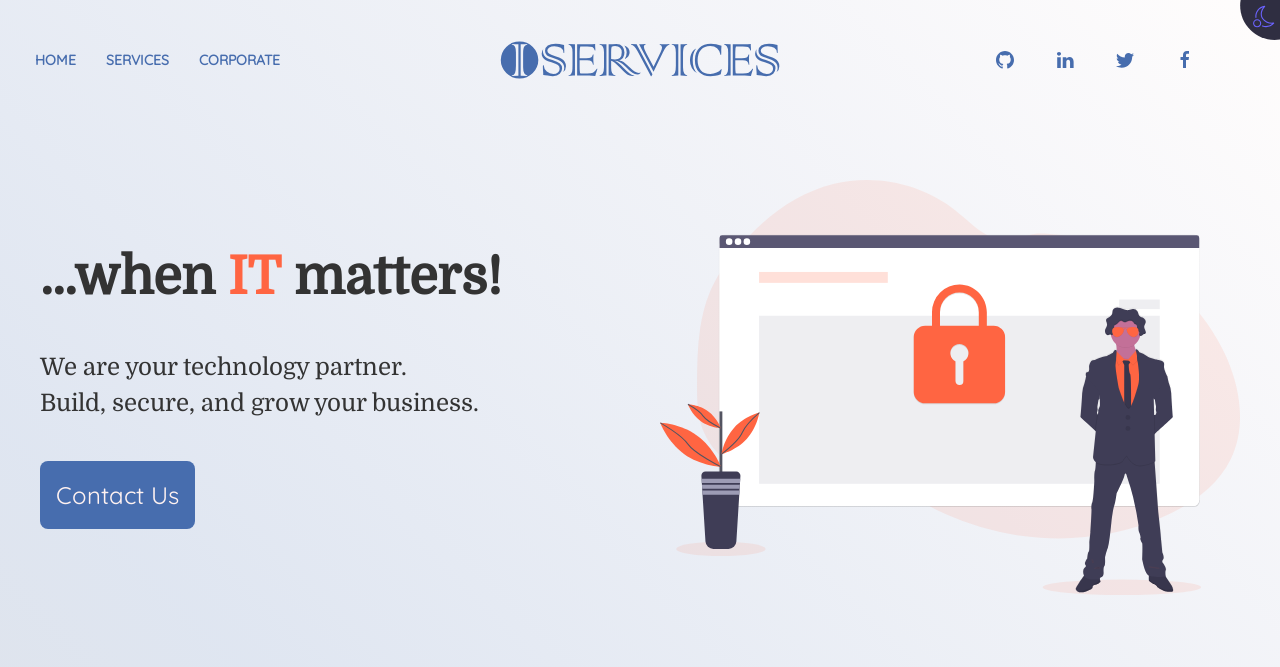Provide the bounding box coordinates, formatted as (top-left x, top-left y, bottom-right x, bottom-right y), with all values being floating point numbers between 0 and 1. Identify the bounding box of the UI element that matches the description: aria-label="social"

[0.812, 0.0, 0.852, 0.18]